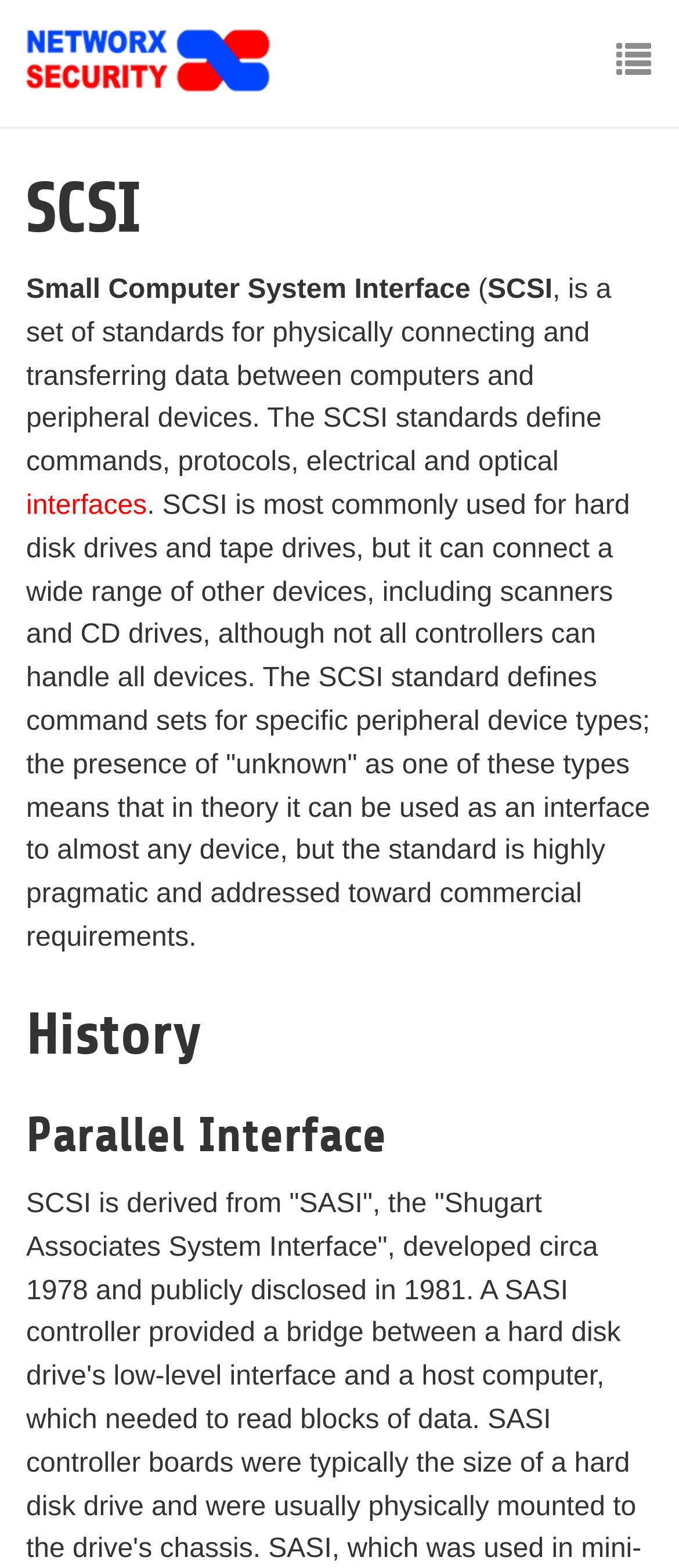Predict the bounding box of the UI element based on the description: "Toggle navigation". The coordinates should be four float numbers between 0 and 1, formatted as [left, top, right, bottom].

[0.879, 0.016, 0.987, 0.066]